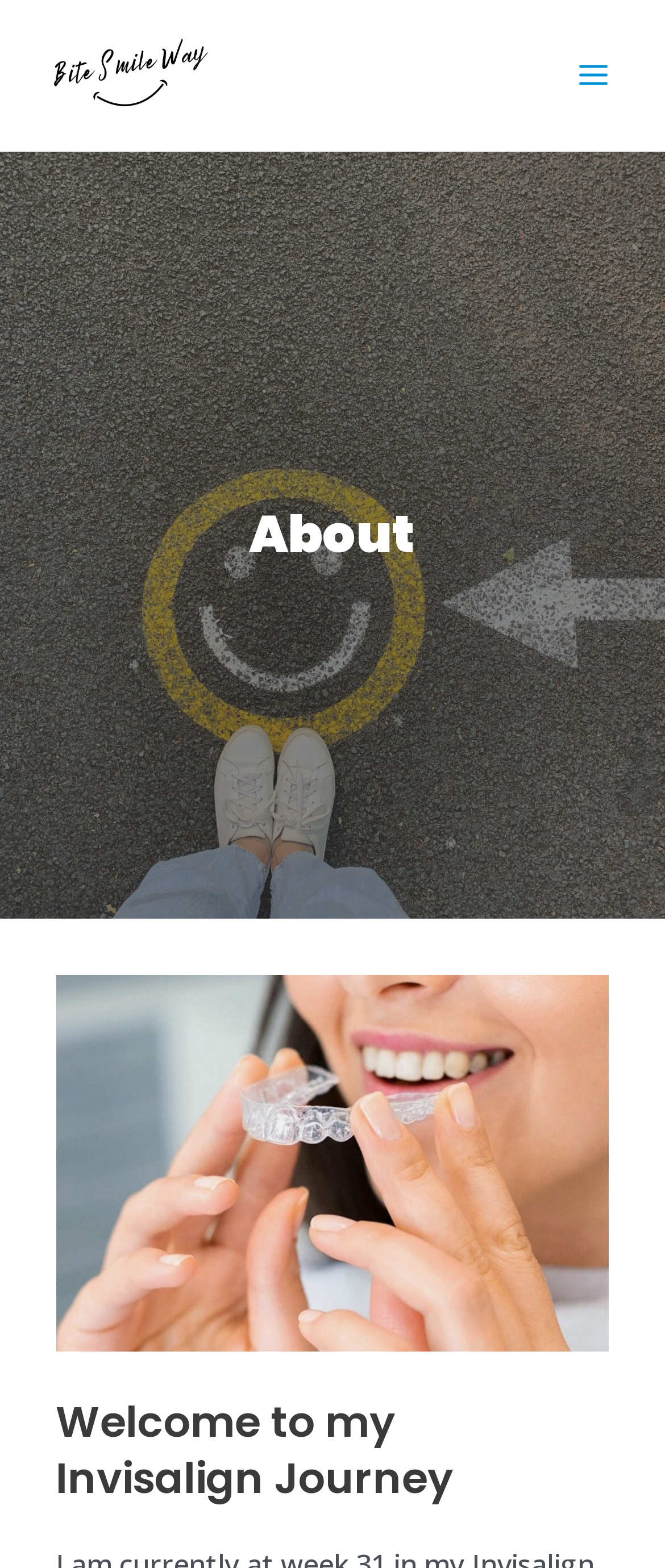Provide an in-depth caption for the elements present on the webpage.

The webpage is about an individual's Invisalign journey, specifically at week 31 of their treatment. At the top left of the page, there is a link titled "Invisalign Resource Site" accompanied by an image with the same name. 

On the top right, there is a button labeled "Main Menu" which is not expanded. Next to the button, there is an image, but it does not have a description. 

Below the top section, there is a heading titled "About" which is centered on the page. Underneath the "About" heading, there is a figure containing an image titled "Invisalign Tips and Tricks". 

Further down, there is another heading titled "Welcome to my Invisalign Journey", which is positioned below the image. The webpage appears to be a personal blog or resource site, sharing the individual's experience and tips related to Invisalign treatment.